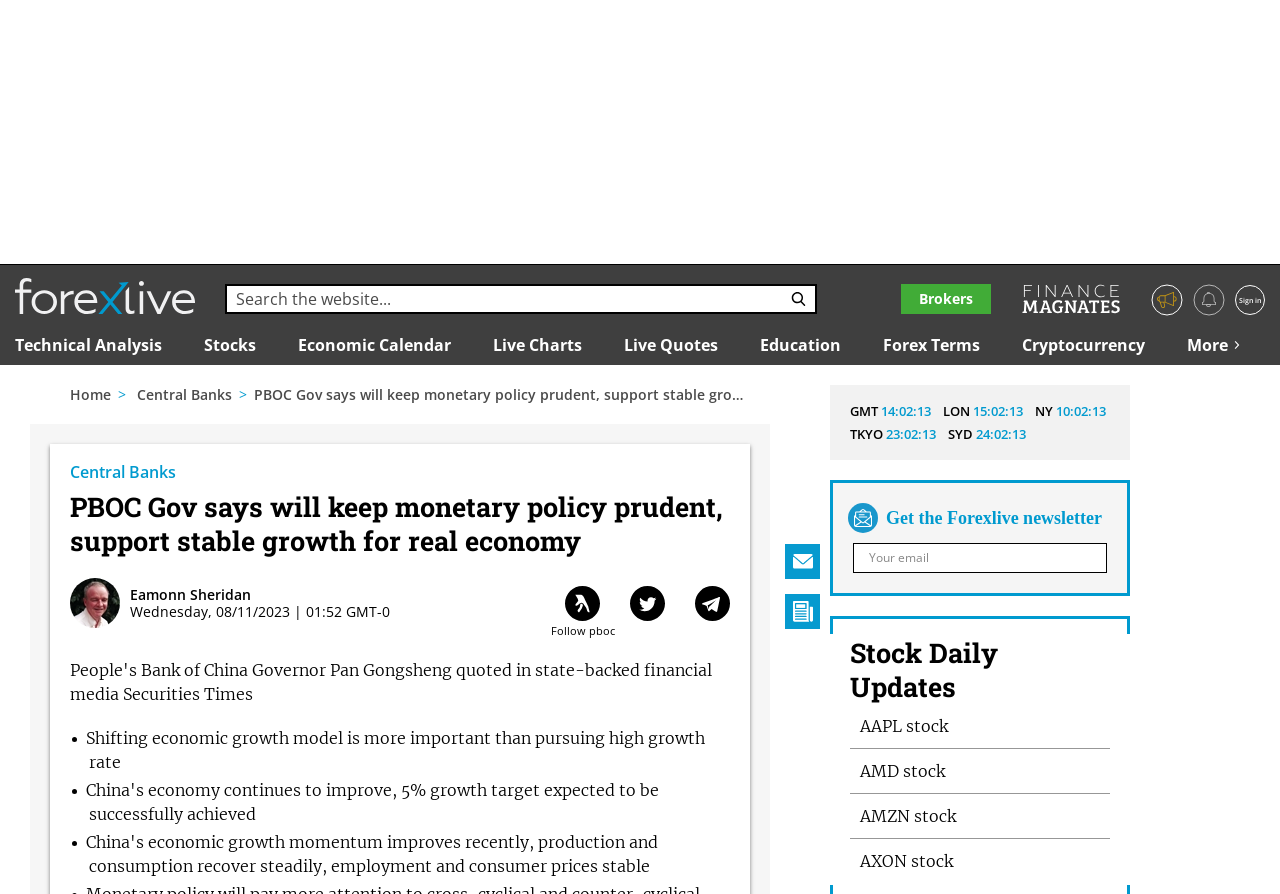How many checkboxes are there in the newsletter subscription form?
Respond with a short answer, either a single word or a phrase, based on the image.

3